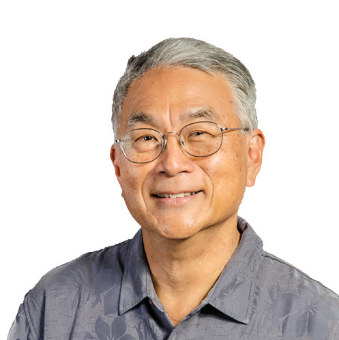What is Dr. Doi's approach to dental care?
Provide a well-explained and detailed answer to the question.

The caption explicitly states that Dr. David T. Doi is known for his holistic approach to dental care, which suggests that he considers the overall health and well-being of his patients in his practice.